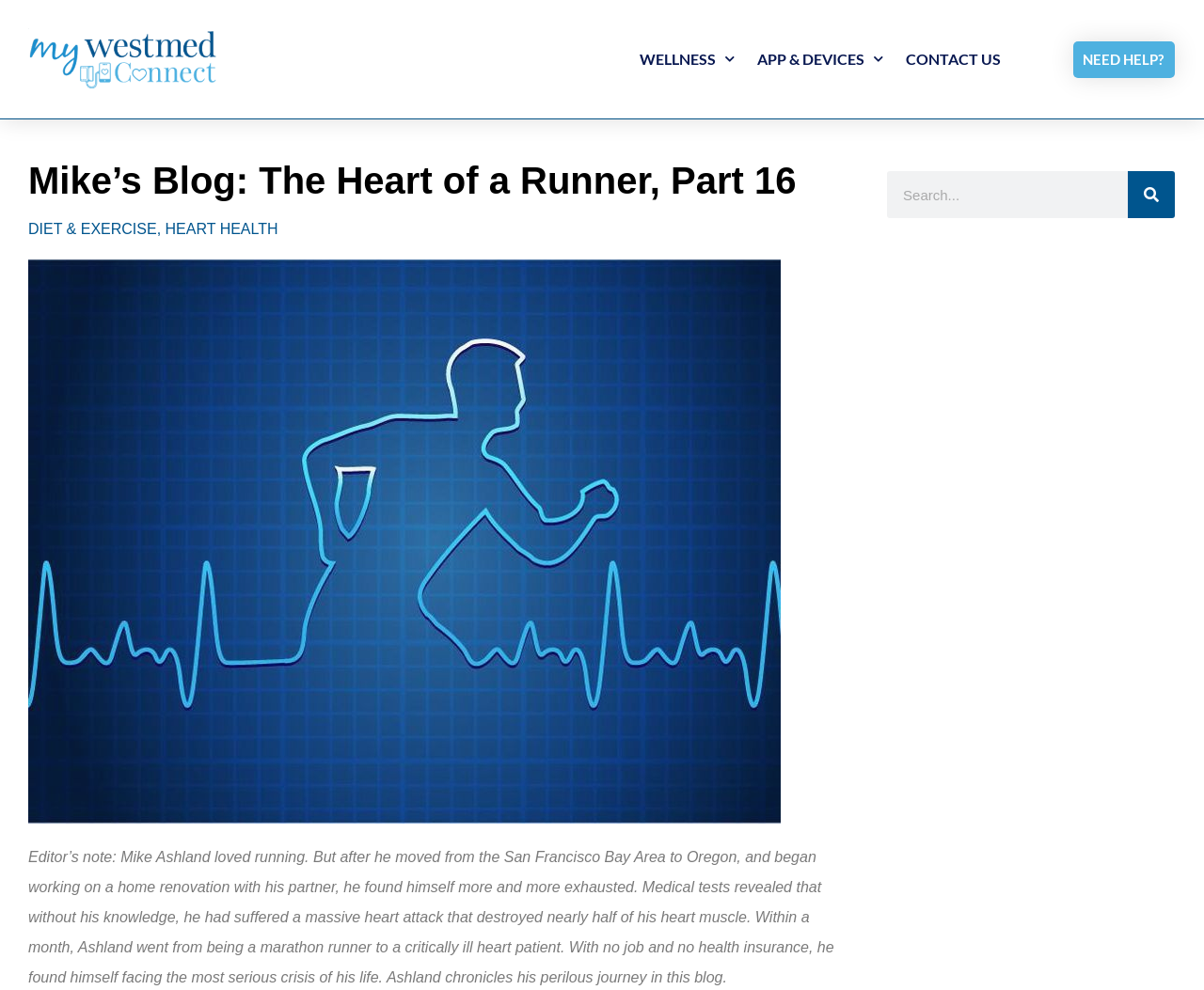What is the topic of the blog post?
Examine the image and provide an in-depth answer to the question.

The blog post is about the author's experience with heart health, as indicated by the text 'Editor’s note: Mike Ashland loved running. But after he moved from the San Francisco Bay Area to Oregon, and began working on a home renovation with his partner, he found himself more and more exhausted. Medical tests revealed that without his knowledge, he had suffered a massive heart attack that destroyed nearly half of his heart muscle.'.